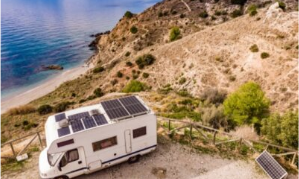Give a meticulous account of what the image depicts.

This stunning image showcases a compact camper van parked serenely by a picturesque coastline, surrounded by a rugged natural landscape. The van is equipped with solar panels on its roof, highlighting its eco-friendly features and suggesting a sustainable lifestyle. In the background, the gentle waves of the ocean lap against the shore, while the hills are dotted with greenery, creating a perfect blend of adventure and tranquility. This scene encapsulates the essence of outdoor living and the freedom of traveling on a budget, making it an appealing option for those seeking to explore while minimizing their environmental impact.